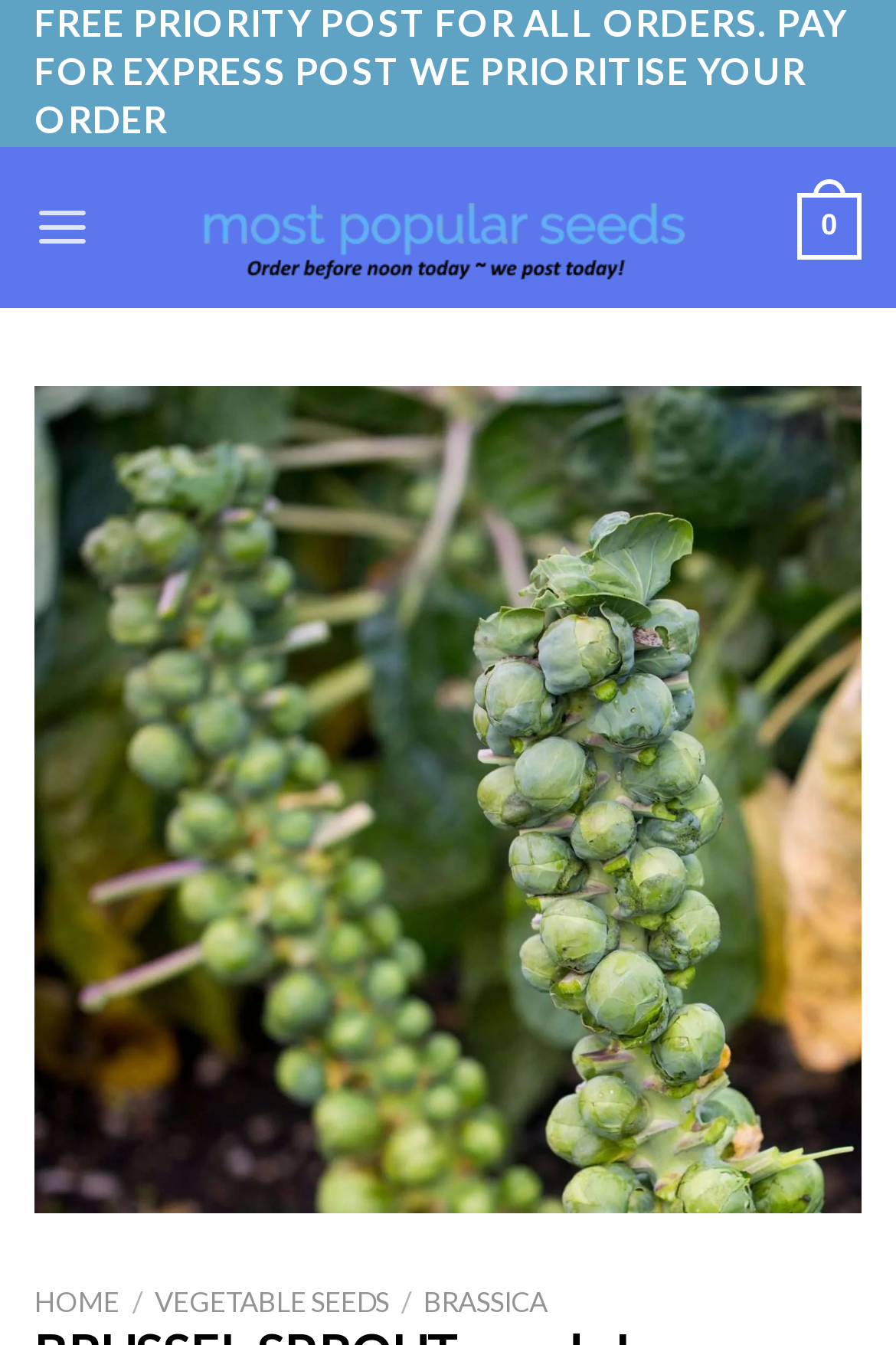Determine the bounding box coordinates in the format (top-left x, top-left y, bottom-right x, bottom-right y). Ensure all values are floating point numbers between 0 and 1. Identify the bounding box of the UI element described by: Vegetable Seeds

[0.172, 0.954, 0.434, 0.98]